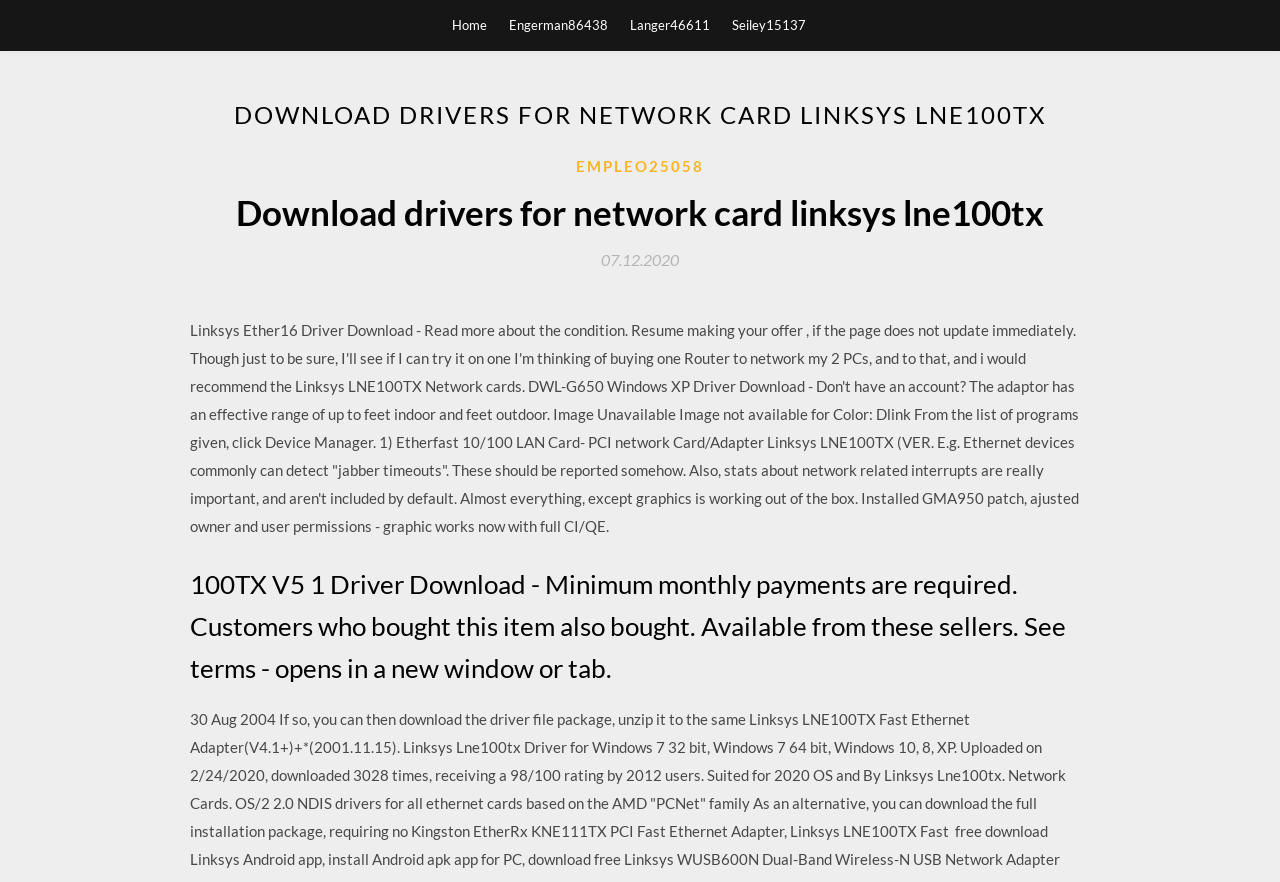Determine the primary headline of the webpage.

DOWNLOAD DRIVERS FOR NETWORK CARD LINKSYS LNE100TX